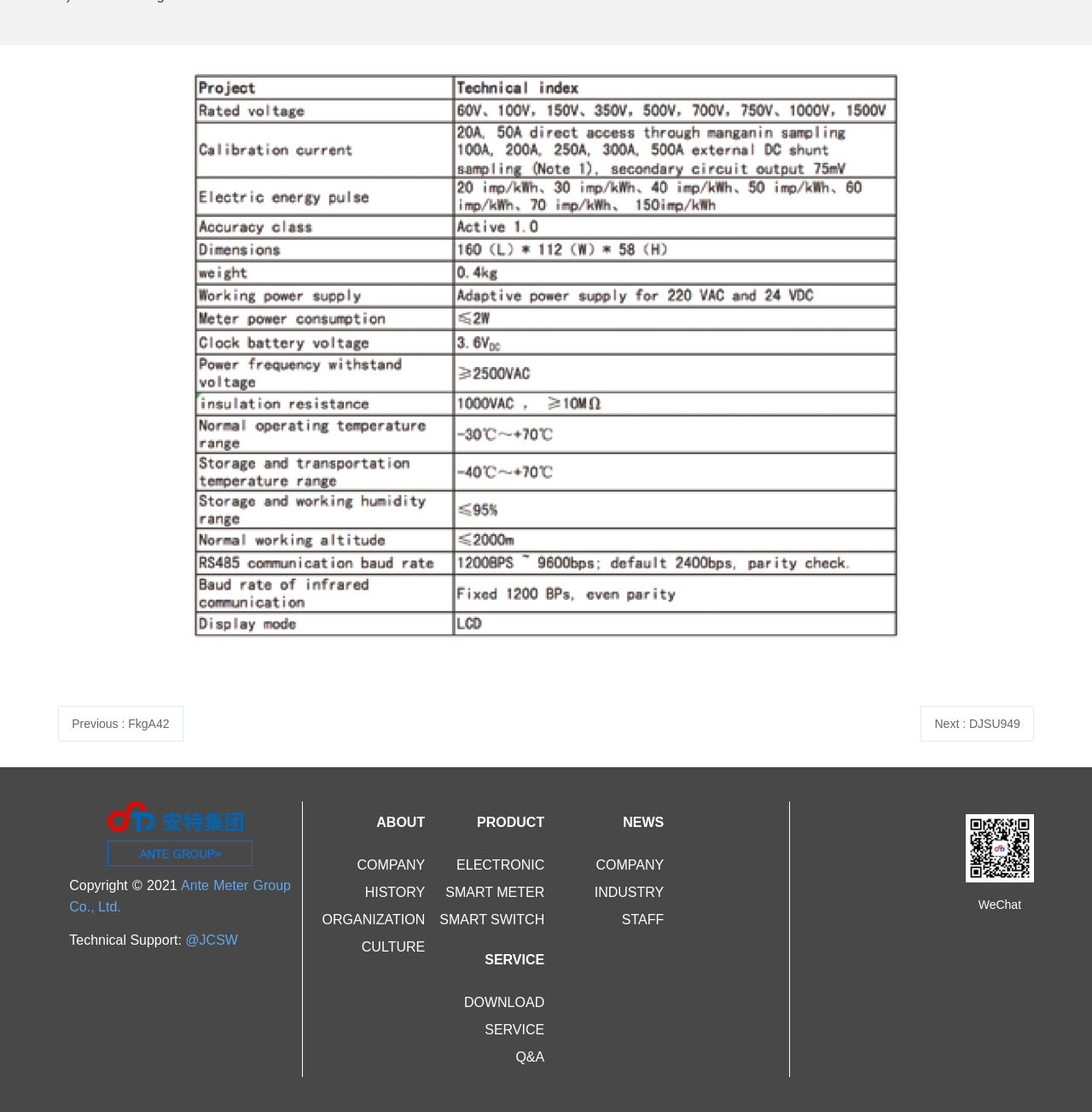Please provide a detailed answer to the question below by examining the image:
What is the company name displayed on the top left?

The company name is displayed on the top left of the webpage, which is an image element with a bounding box coordinate of [0.174, 0.063, 0.826, 0.578].